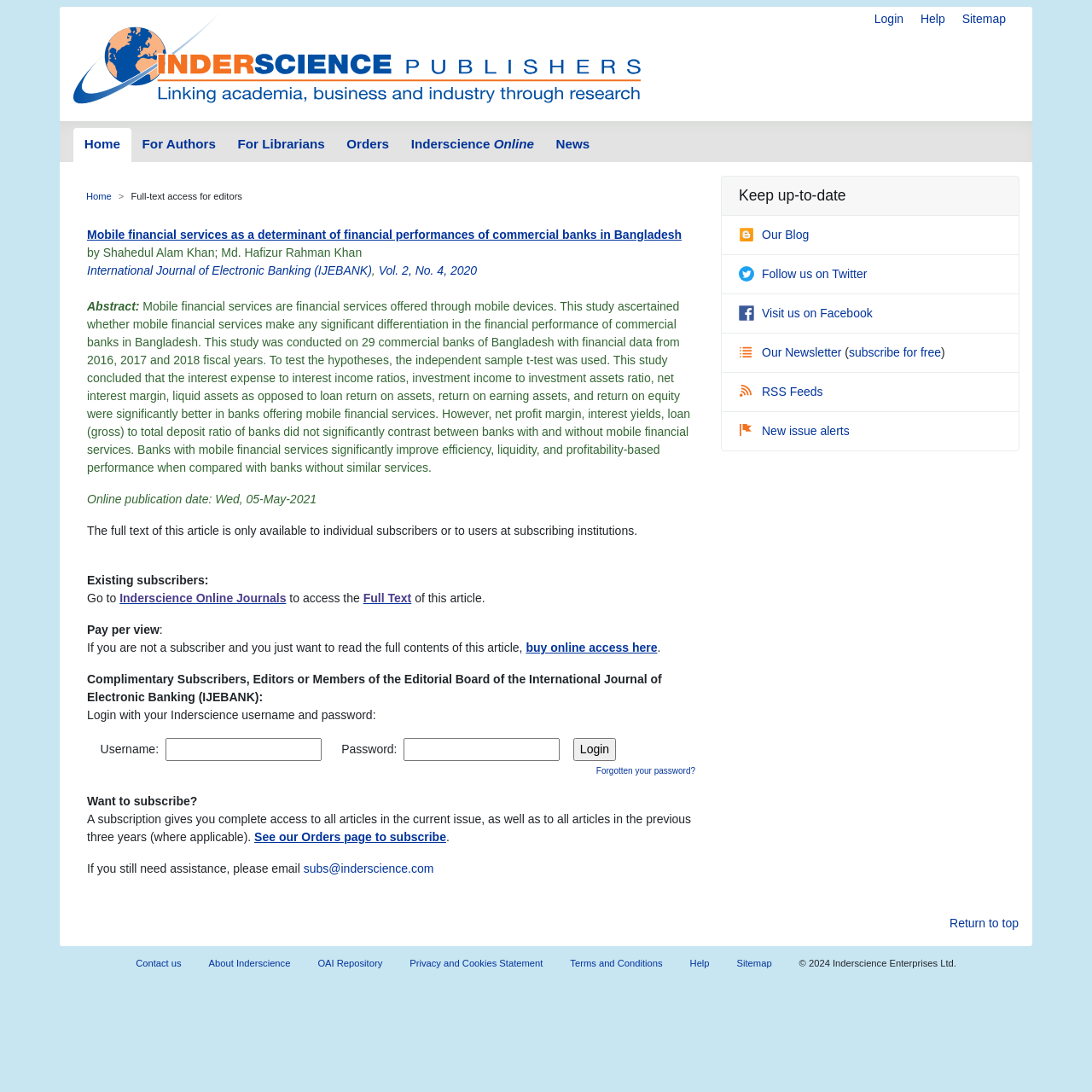Using the provided description Privacy and Cookies Statement, find the bounding box coordinates for the UI element. Provide the coordinates in (top-left x, top-left y, bottom-right x, bottom-right y) format, ensuring all values are between 0 and 1.

[0.363, 0.869, 0.51, 0.895]